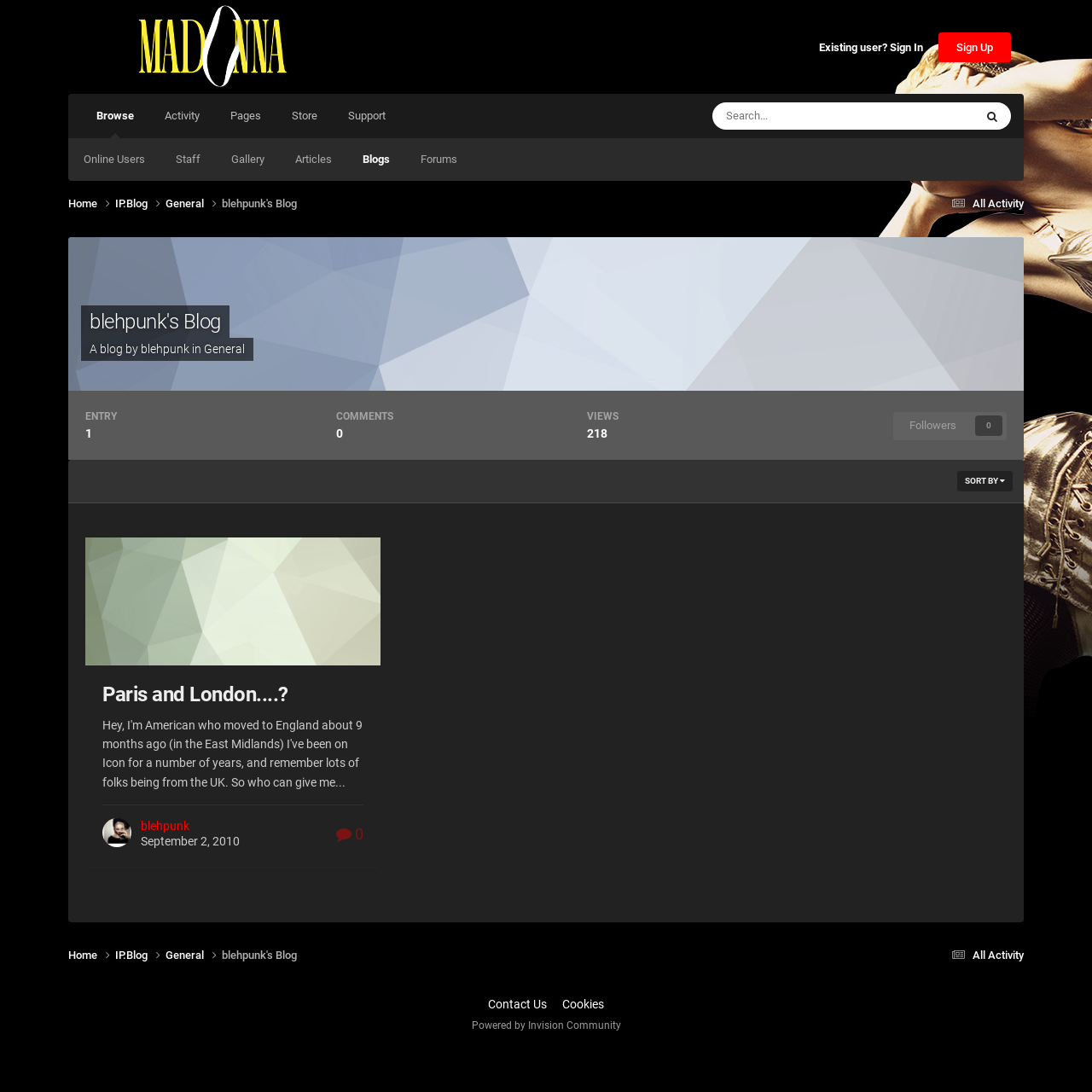Select the bounding box coordinates of the element I need to click to carry out the following instruction: "Follow the blog".

[0.818, 0.378, 0.922, 0.403]